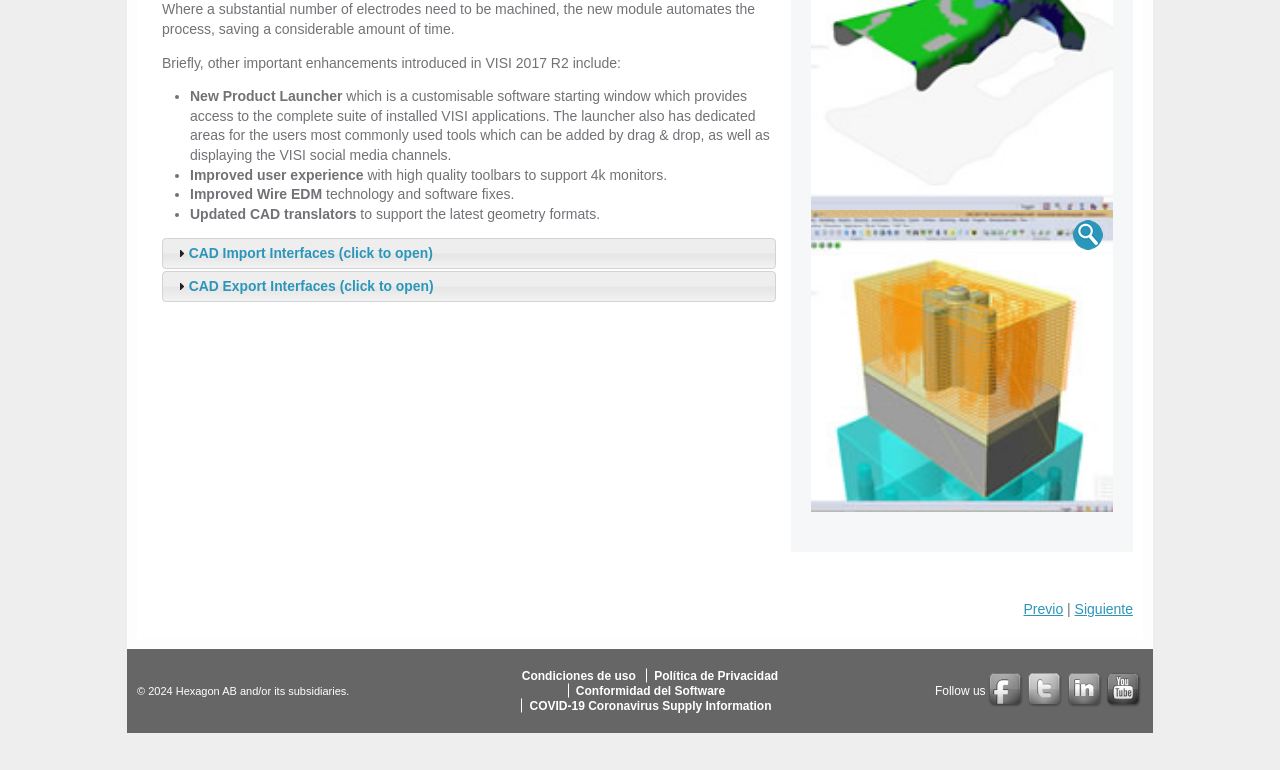What is the copyright year of the webpage?
Based on the image, answer the question with a single word or brief phrase.

2024